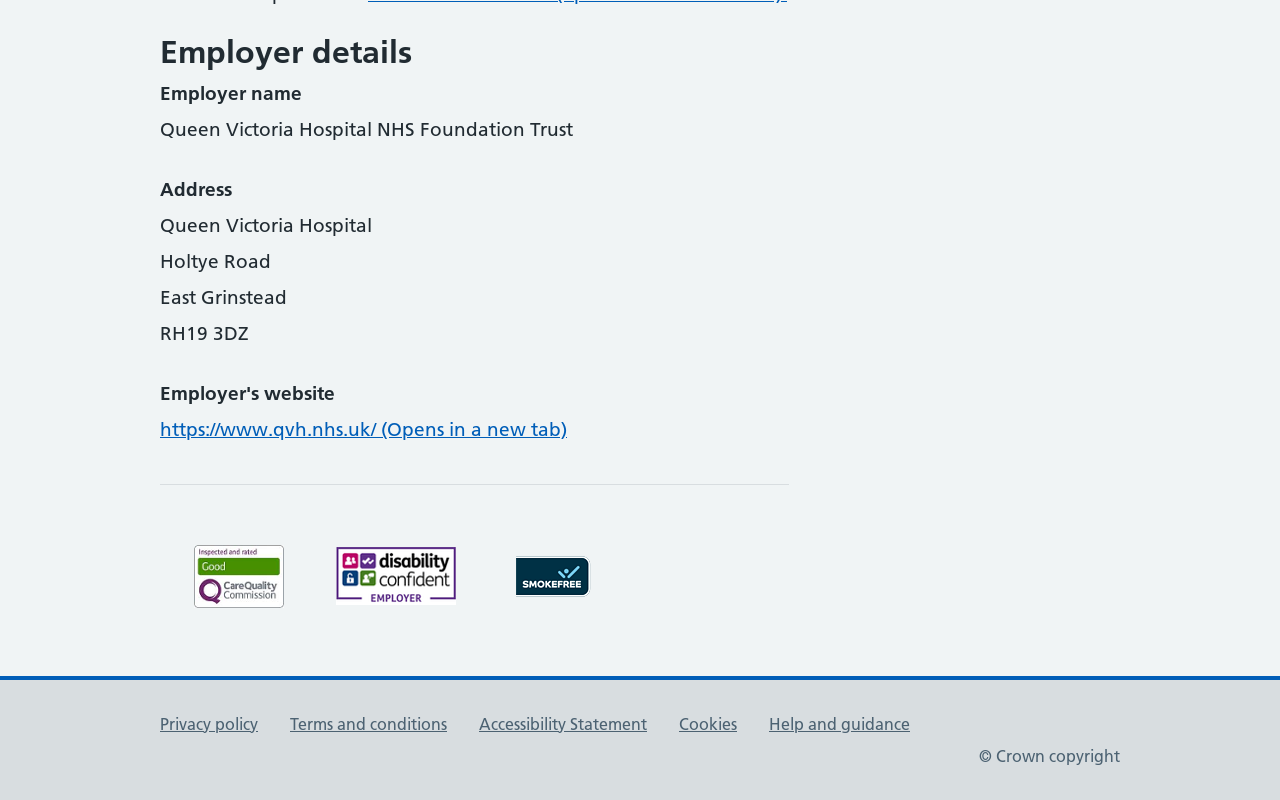What is the copyright statement at the bottom of the page?
Look at the screenshot and provide an in-depth answer.

The copyright statement can be found at the bottom of the page, which is a static text element that contains the text 'Crown copyright'.